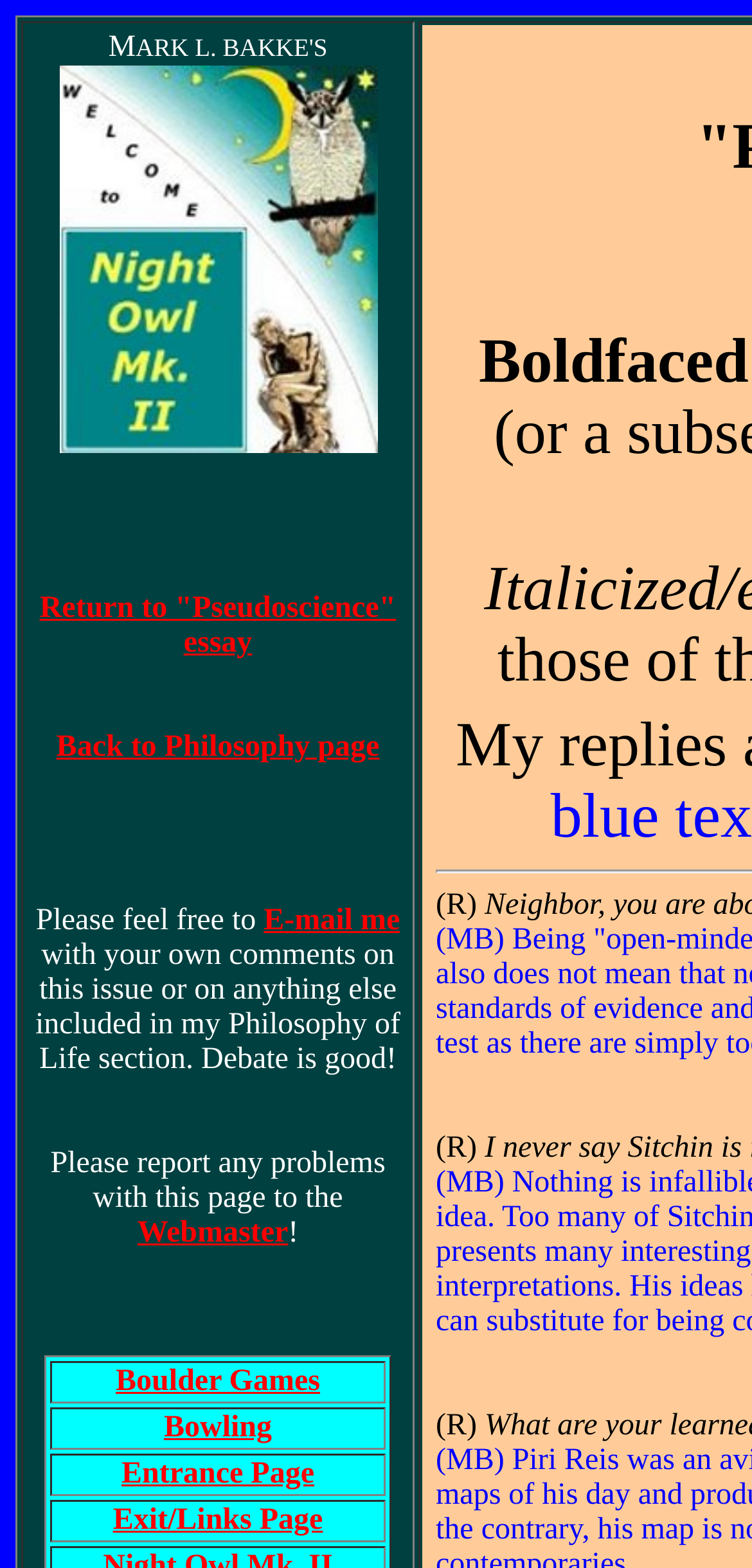Provide the bounding box coordinates in the format (top-left x, top-left y, bottom-right x, bottom-right y). All values are floating point numbers between 0 and 1. Determine the bounding box coordinate of the UI element described as: Bowling

[0.218, 0.9, 0.362, 0.921]